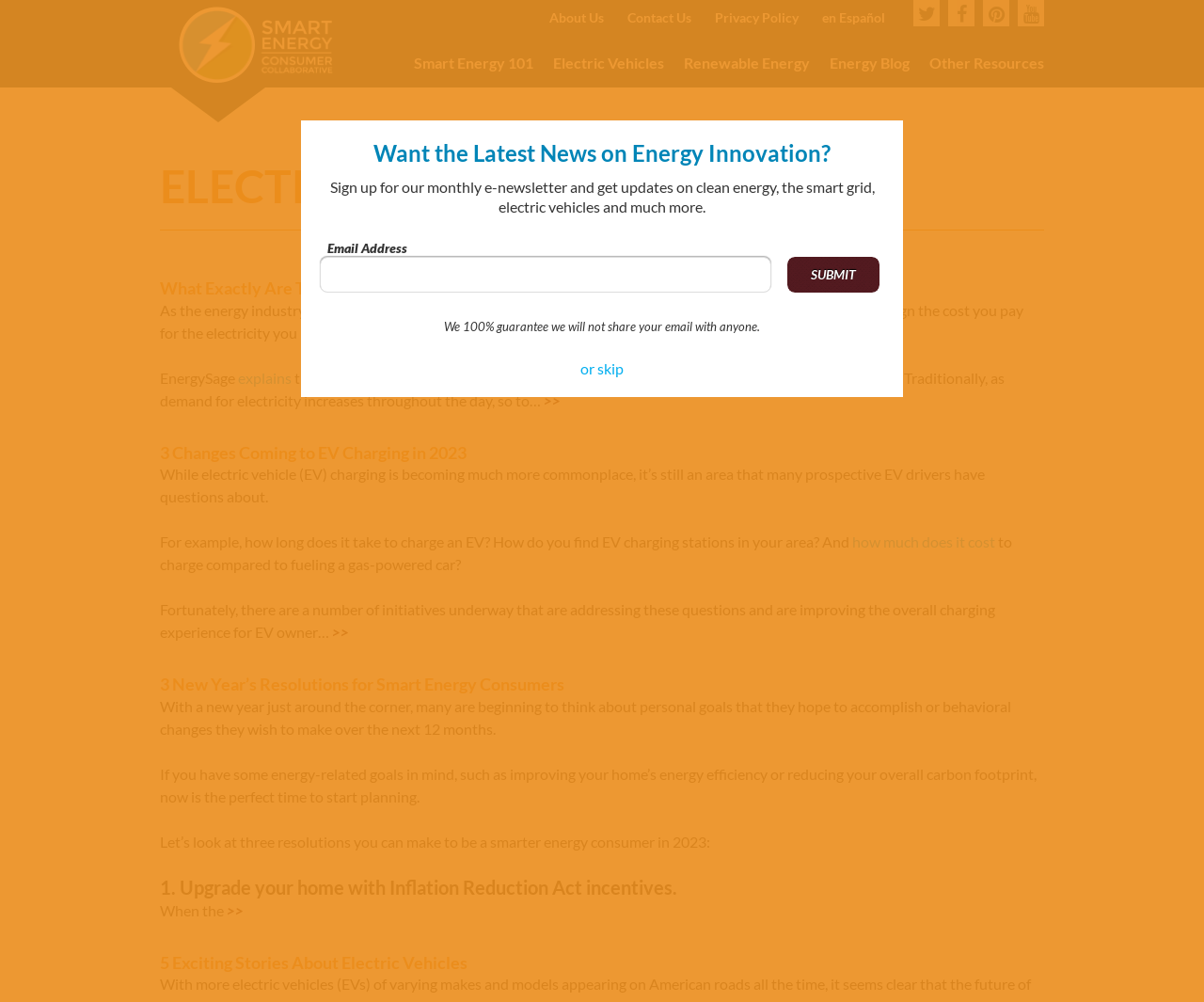What is the title of the first article on the webpage?
Give a thorough and detailed response to the question.

The first article on the webpage has a heading that reads 'What Exactly Are Time-of-Use Rates?', which suggests that this is the title of the article.